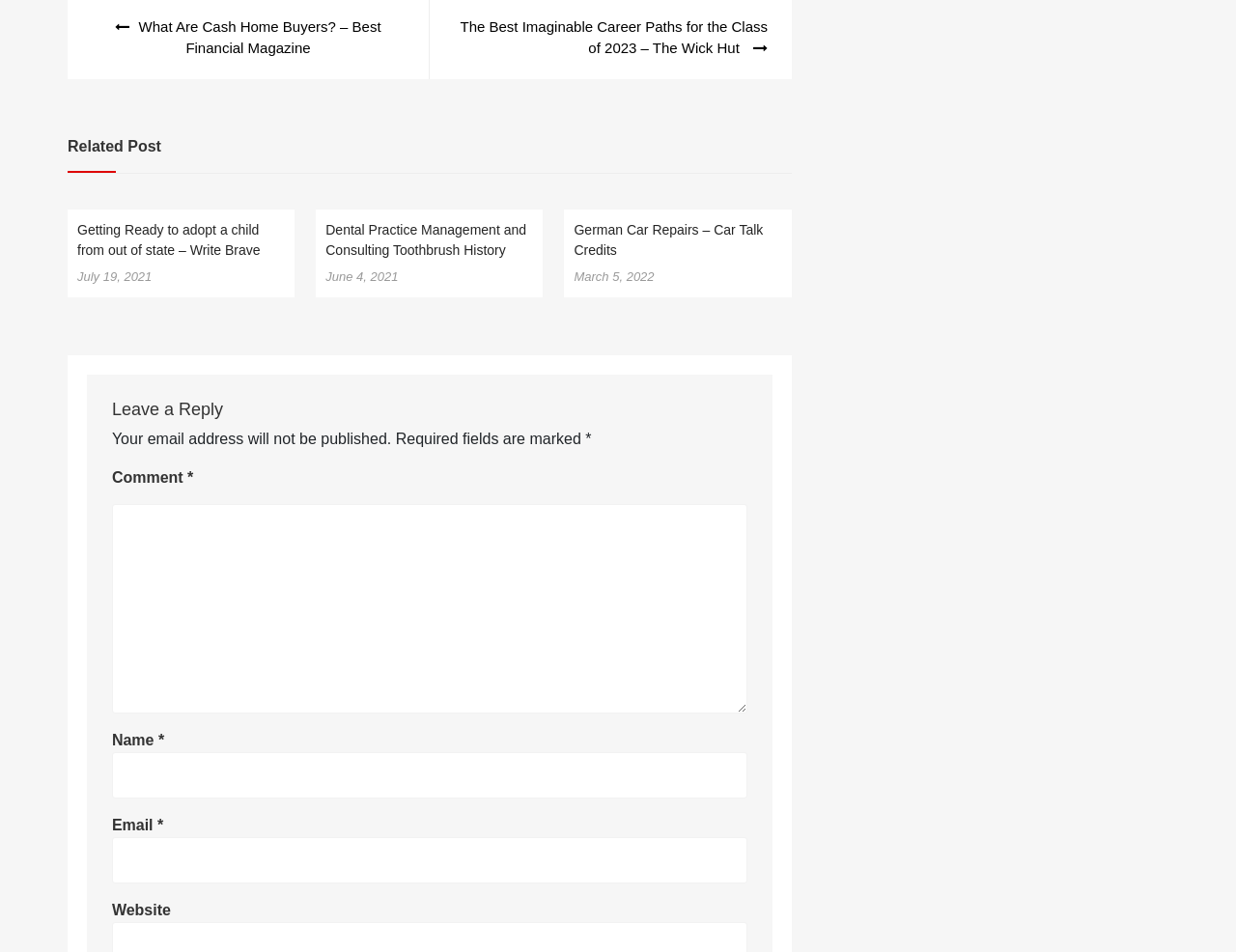What is required to leave a reply?
From the screenshot, supply a one-word or short-phrase answer.

Name, Email, Comment